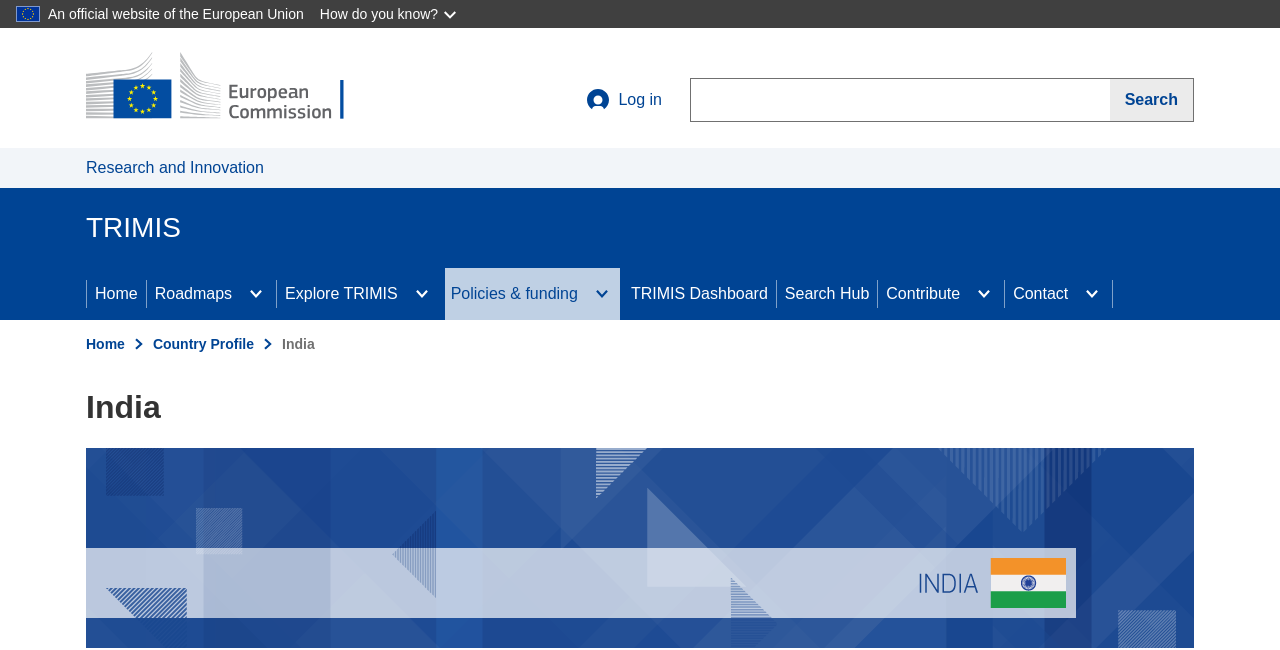Provide a thorough summary of the webpage.

The webpage is about TRIMIS, an official website of the European Union, focused on India. At the top-left corner, there is a link to skip to the main content. Below it, there is a static text stating that it's an official website of the European Union. Next to it, there is a button labeled "How do you know?" which is not expanded.

On the top navigation bar, there are several links, including "Home - European Commission" with the European Commission logo, "Log in", and a search bar with a search button. The search bar has a placeholder text "Search".

Below the navigation bar, there are several sections. On the left side, there are links to "Research and Innovation", "TRIMIS", and "Home". On the right side, there are several buttons with static text labels, including "Roadmaps", "Explore TRIMIS", "Policies & funding", "TRIMIS Dashboard", "Search Hub", "Contribute", and "Contact".

Further down, there is a heading "India" with a large image below it, taking up most of the width of the page. Above the image, there are links to "Home", "Country Profile", and a static text "India".

Overall, the webpage has a simple and organized layout, with clear headings and concise text, and several images and buttons.